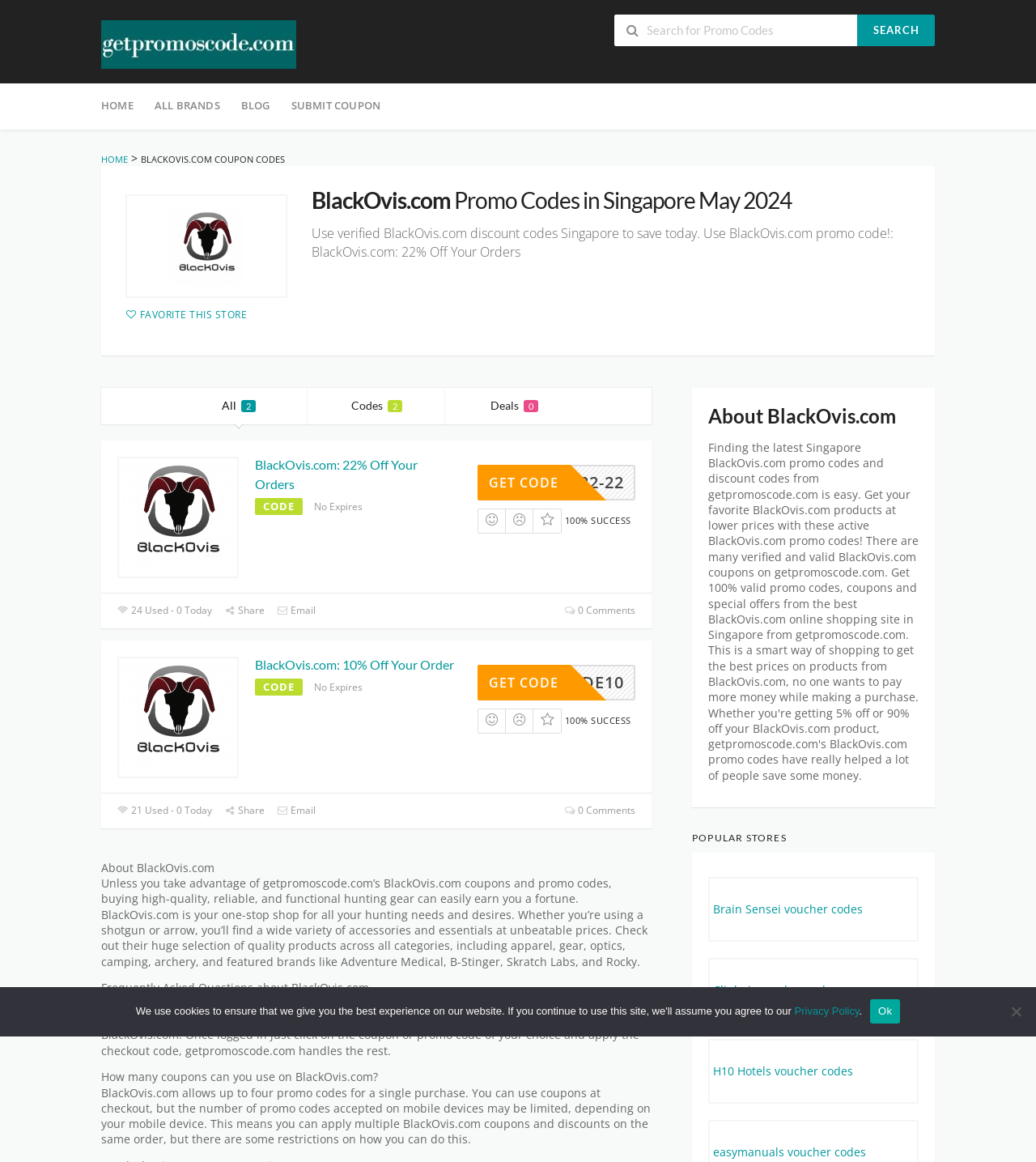Respond to the following question with a brief word or phrase:
What is the maximum number of promo codes that can be used?

4